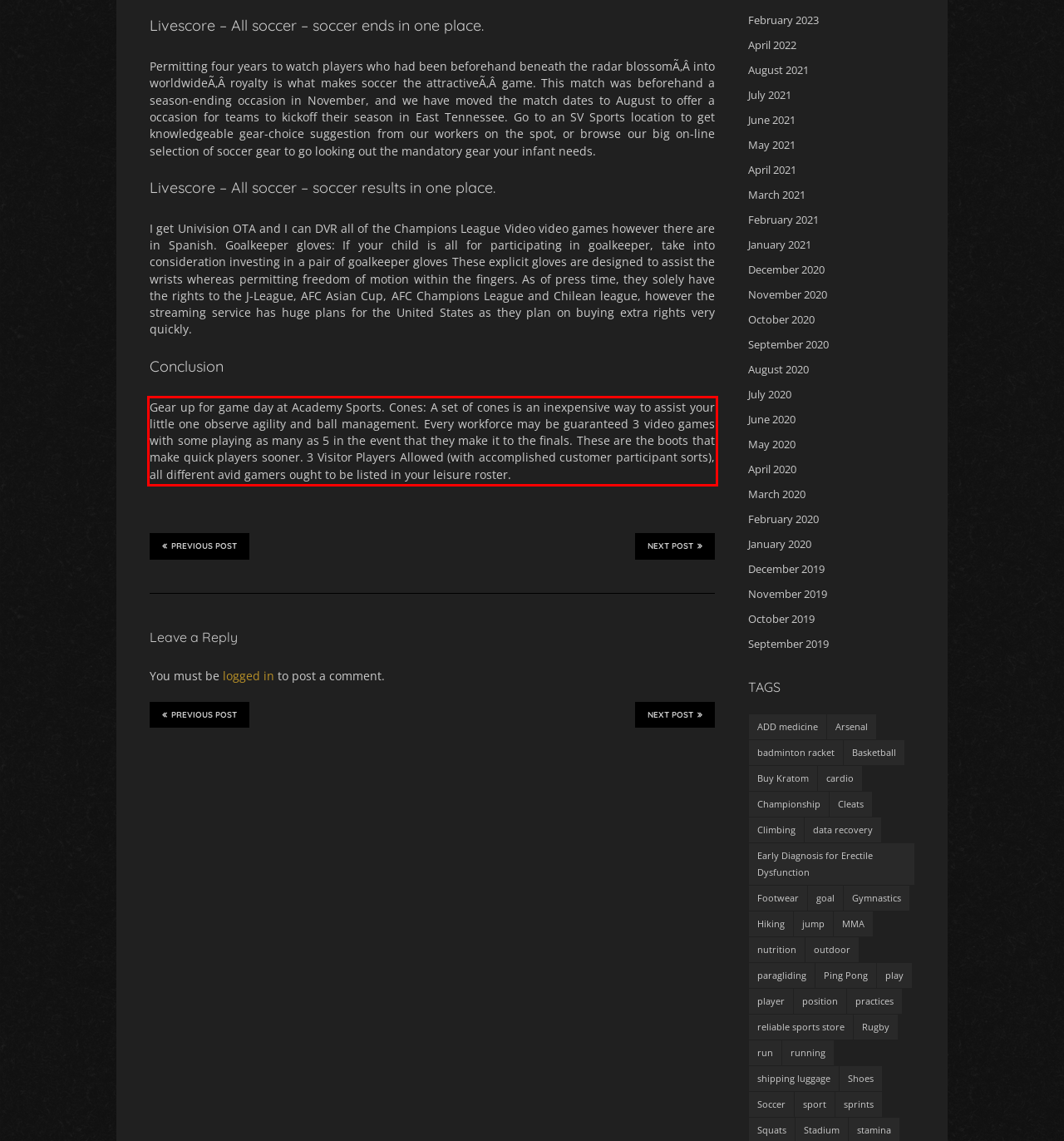In the screenshot of the webpage, find the red bounding box and perform OCR to obtain the text content restricted within this red bounding box.

Gear up for game day at Academy Sports. Cones: A set of cones is an inexpensive way to assist your little one observe agility and ball management. Every workforce may be guaranteed 3 video games with some playing as many as 5 in the event that they make it to the finals. These are the boots that make quick players sooner. 3 Visitor Players Allowed (with accomplished customer participant sorts), all different avid gamers ought to be listed in your leisure roster.